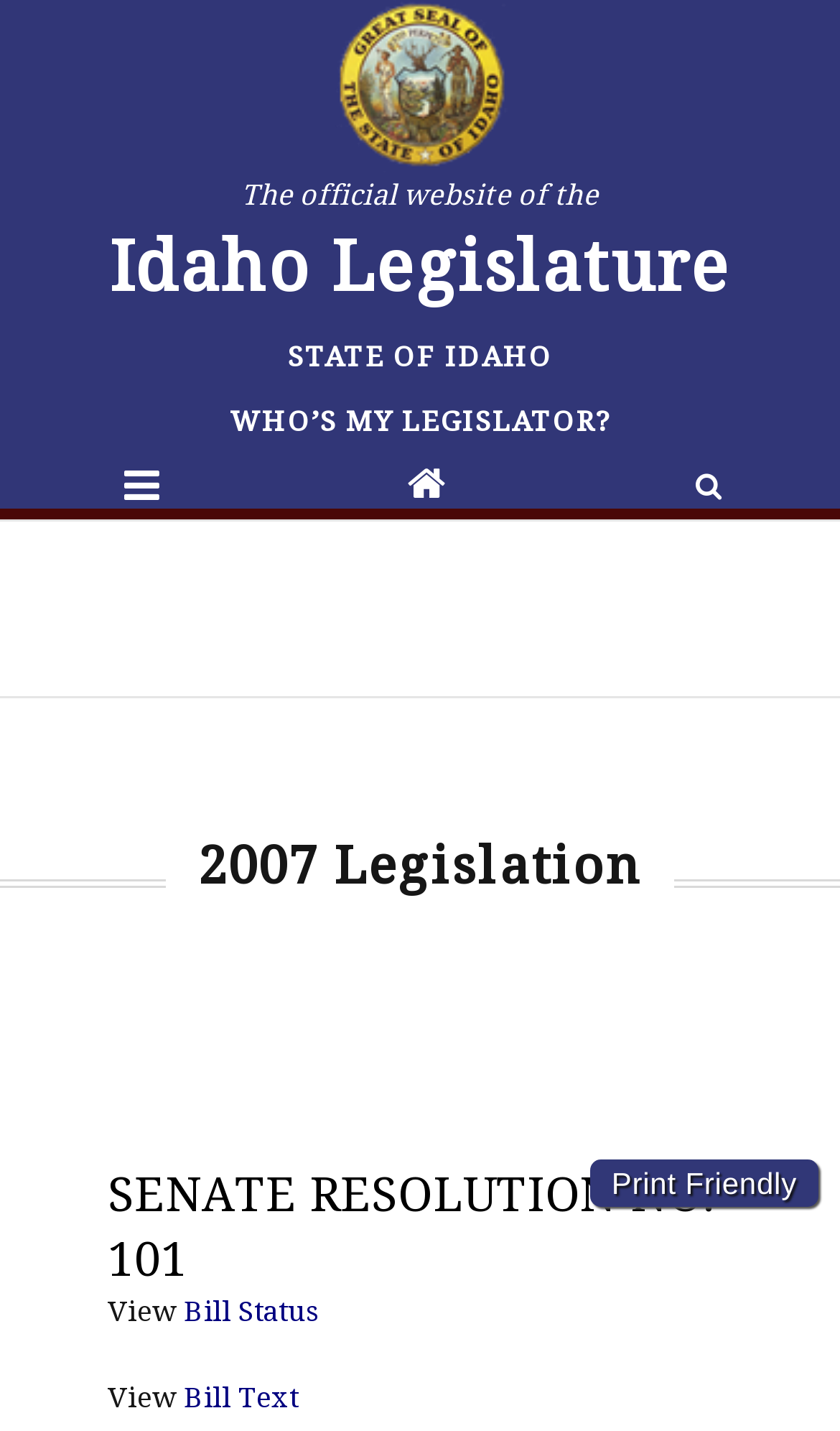Using the information shown in the image, answer the question with as much detail as possible: What is the purpose of the 'Print Friendly' link?

I inferred the purpose of the 'Print Friendly' link by its name, which suggests that it allows the user to print the webpage in a friendly format.